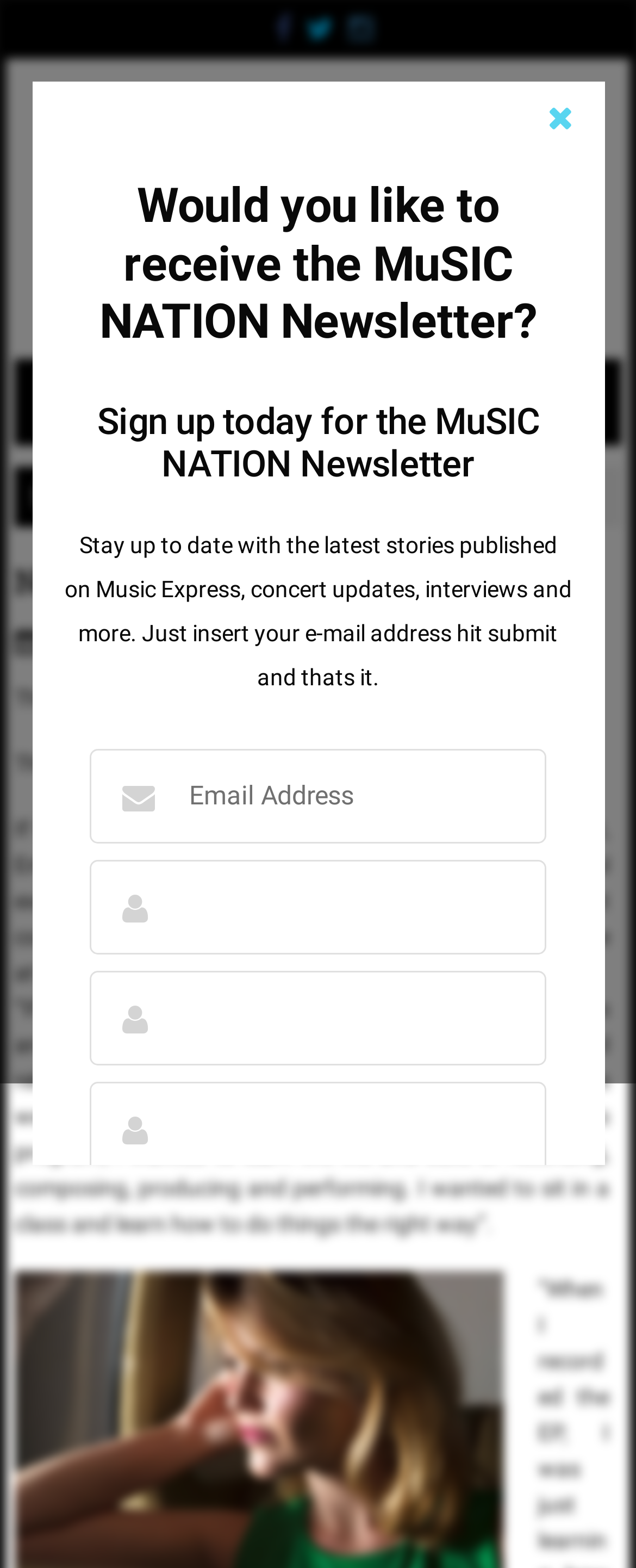Find the bounding box coordinates of the element you need to click on to perform this action: 'Read the article posted on 25 October 2023'. The coordinates should be represented by four float values between 0 and 1, in the format [left, top, right, bottom].

None